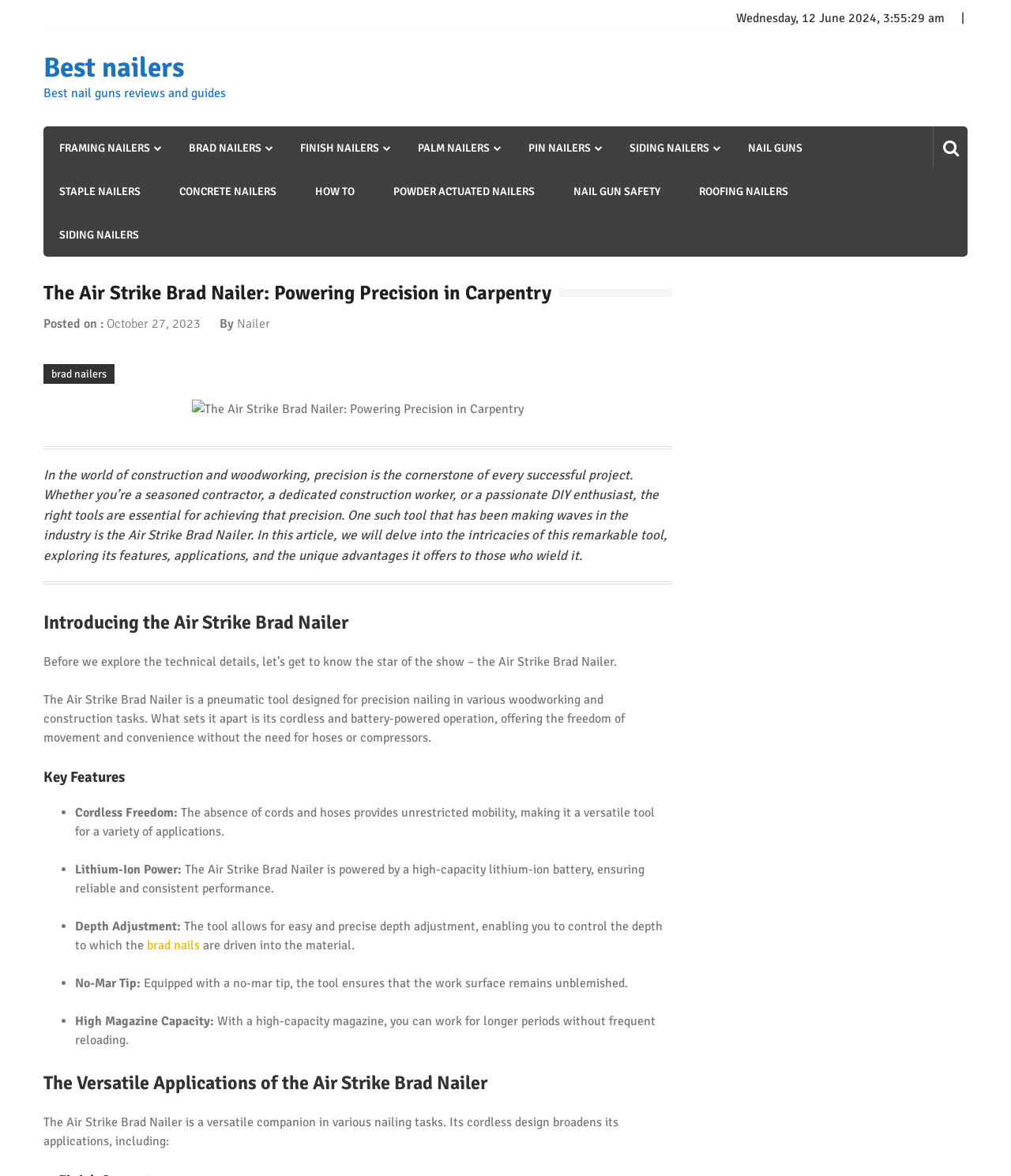Please locate the bounding box coordinates for the element that should be clicked to achieve the following instruction: "Click on 'brad nailers'". Ensure the coordinates are given as four float numbers between 0 and 1, i.e., [left, top, right, bottom].

[0.043, 0.309, 0.113, 0.326]